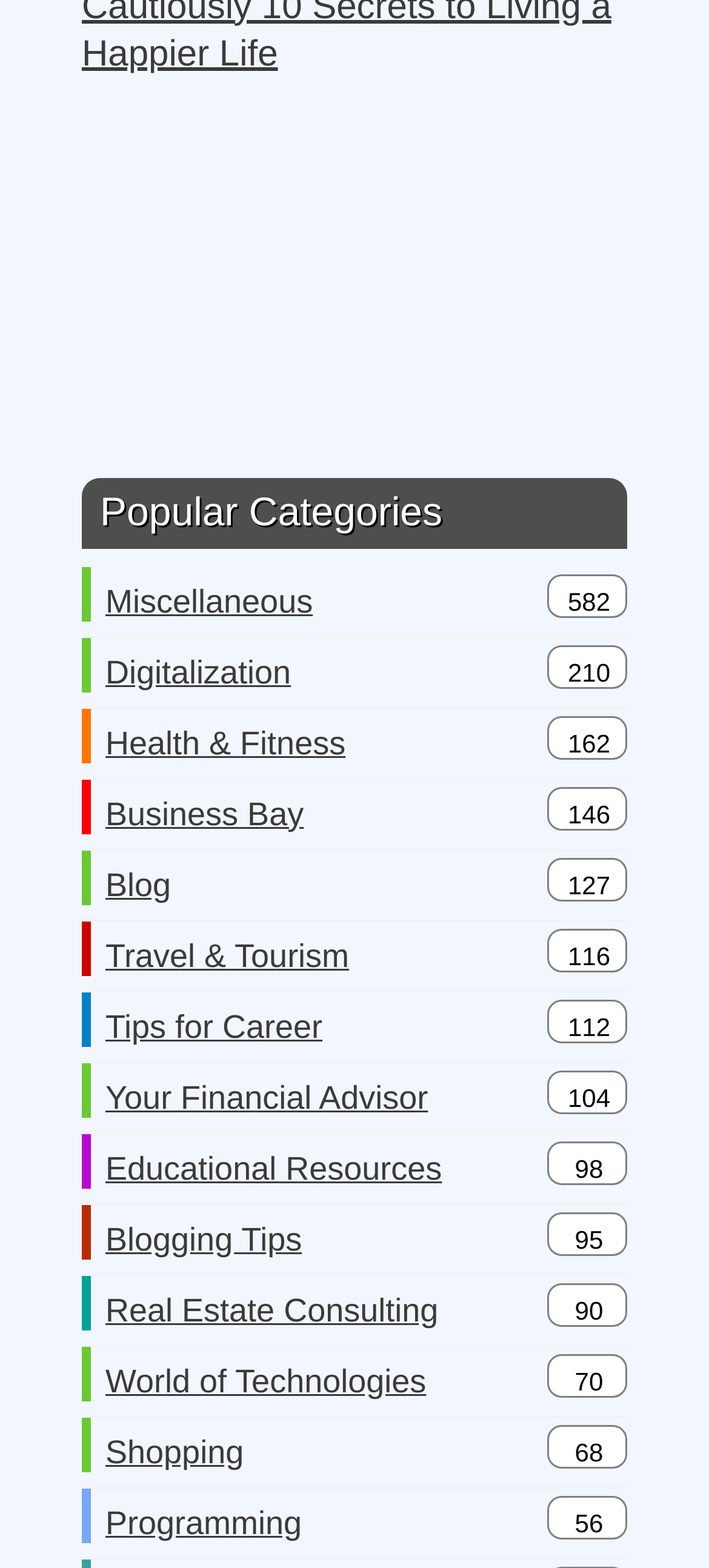Please identify the bounding box coordinates of the region to click in order to complete the given instruction: "Click on Technology". The coordinates should be four float numbers between 0 and 1, i.e., [left, top, right, bottom].

None